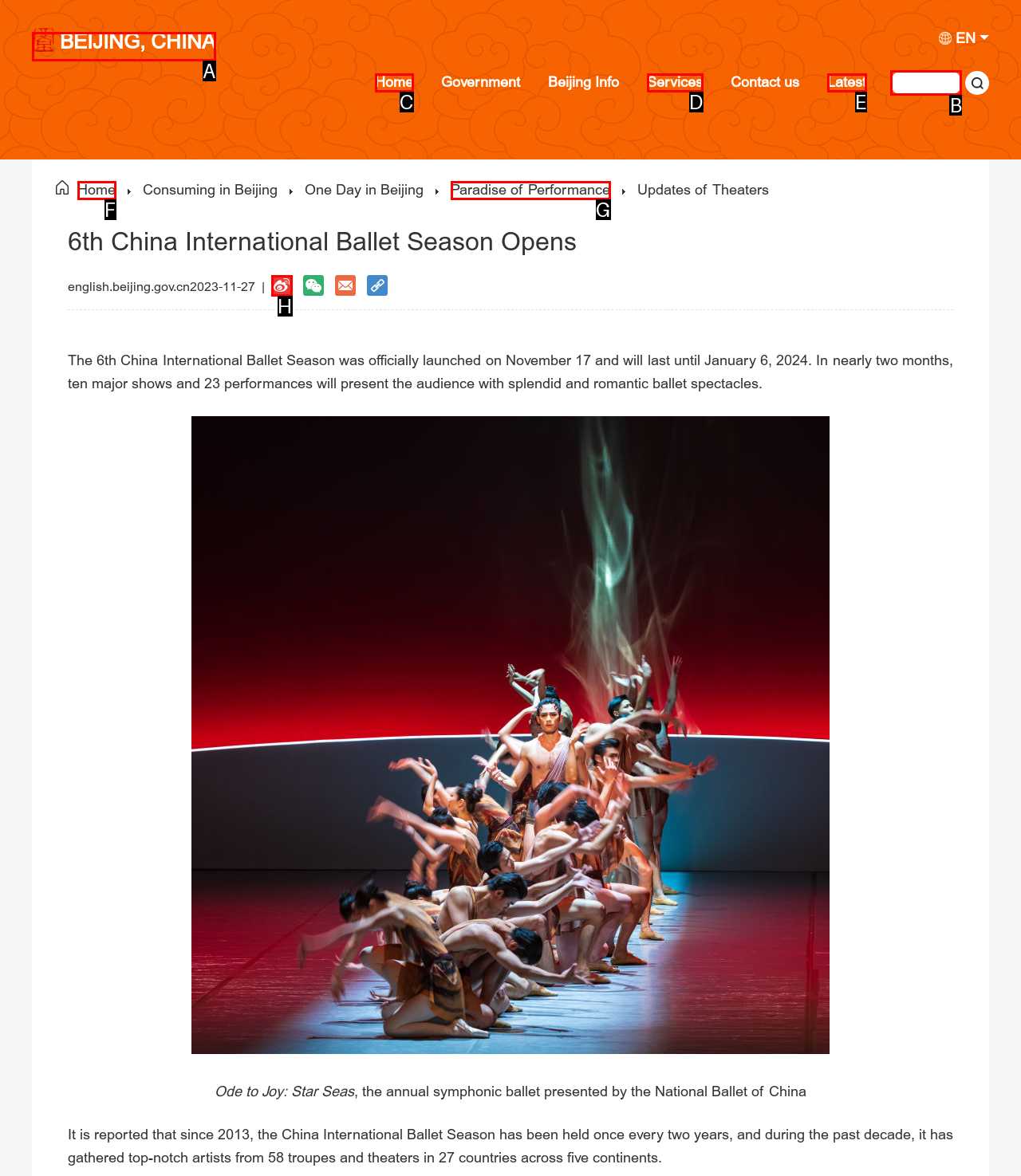Identify the correct UI element to click for the following task: Enter text in the search box Choose the option's letter based on the given choices.

B